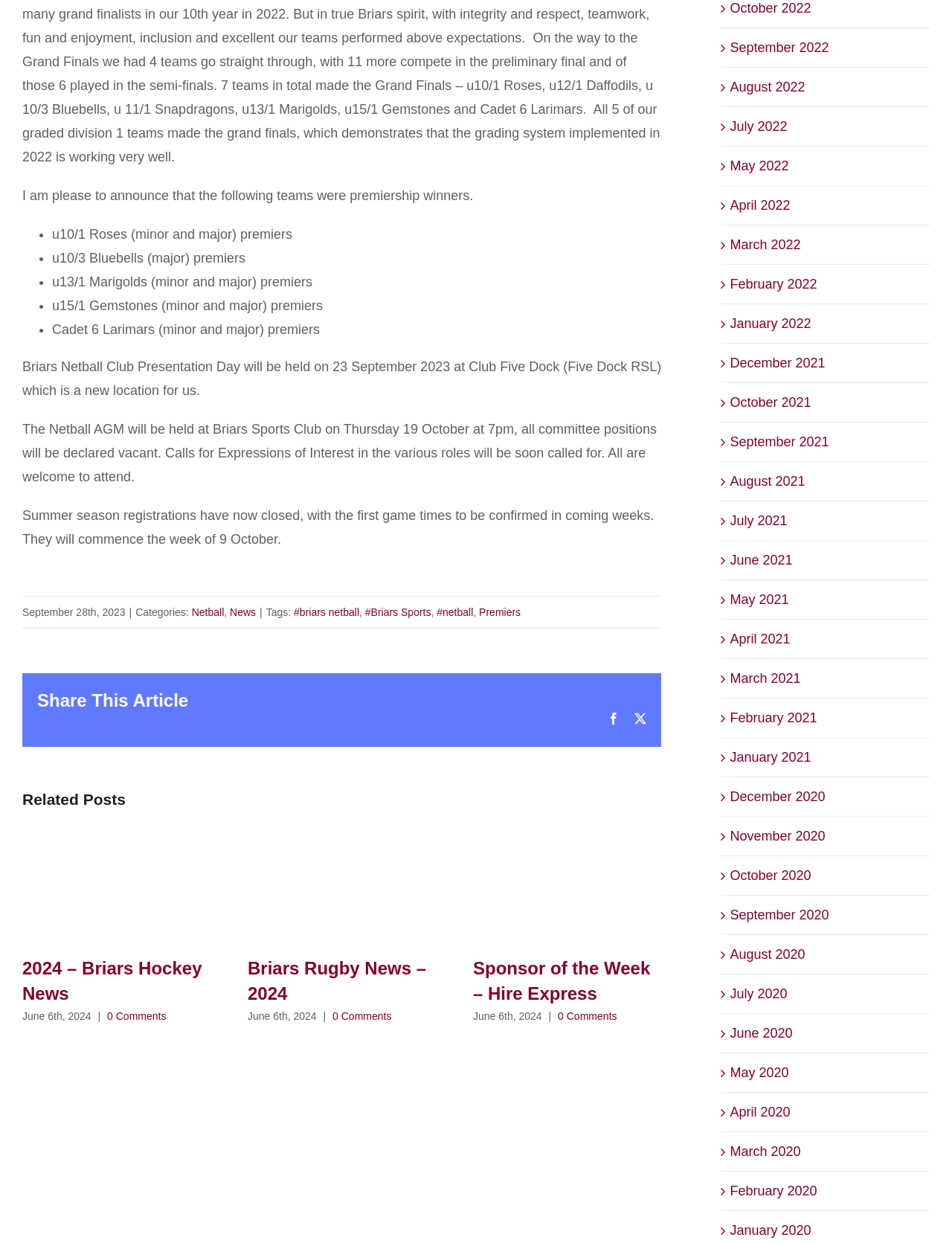Provide a brief response using a word or short phrase to this question:
What is the location of the Briars Netball Club Presentation Day?

Club Five Dock (Five Dock RSL)